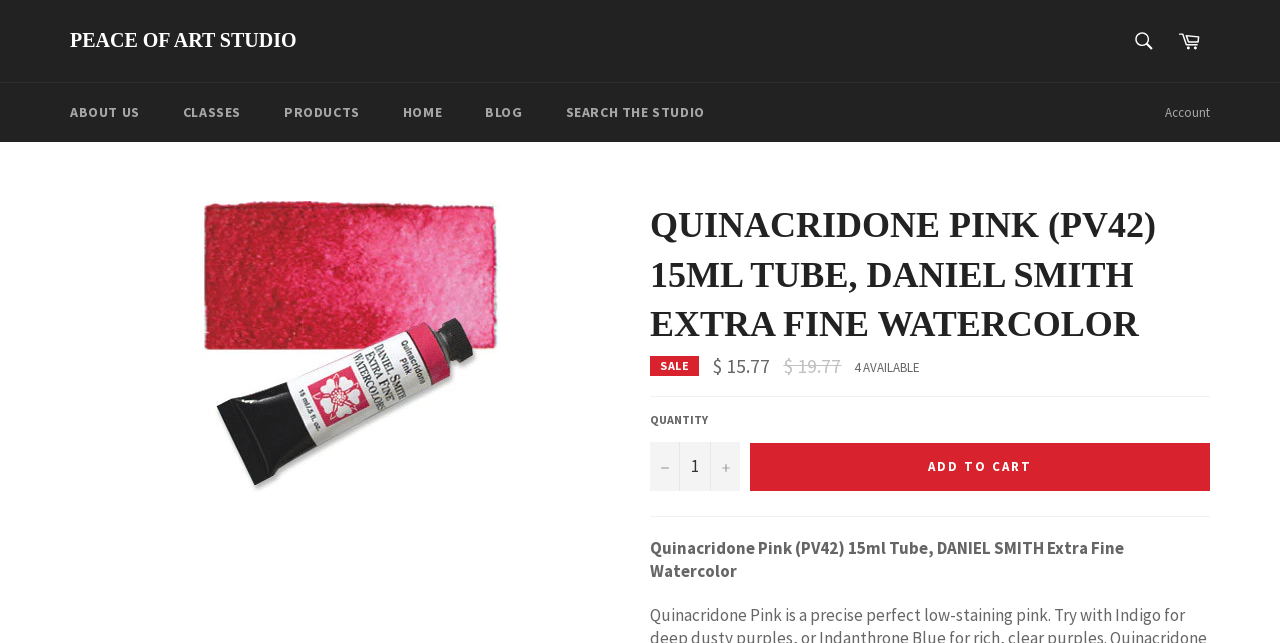Can you determine the bounding box coordinates of the area that needs to be clicked to fulfill the following instruction: "View cart"?

[0.912, 0.031, 0.945, 0.096]